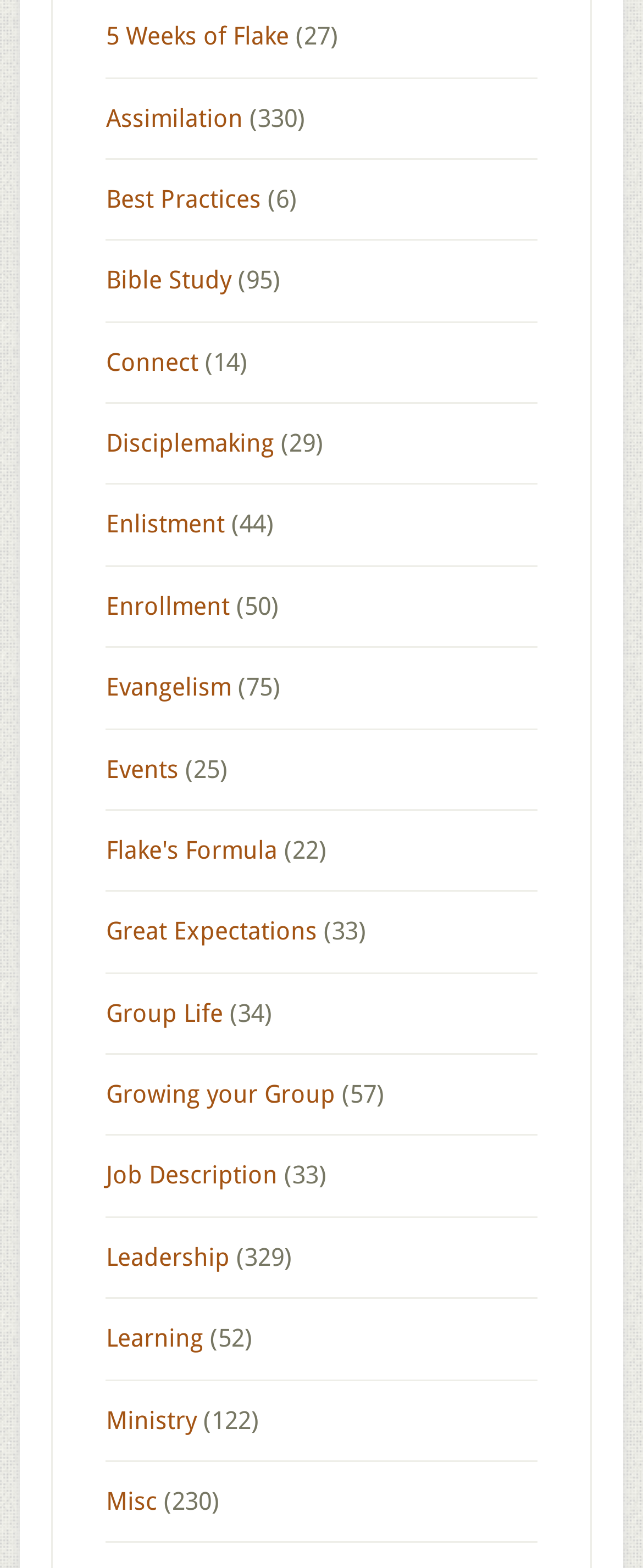Find the bounding box of the UI element described as: "Group Life". The bounding box coordinates should be given as four float values between 0 and 1, i.e., [left, top, right, bottom].

[0.165, 0.637, 0.347, 0.656]